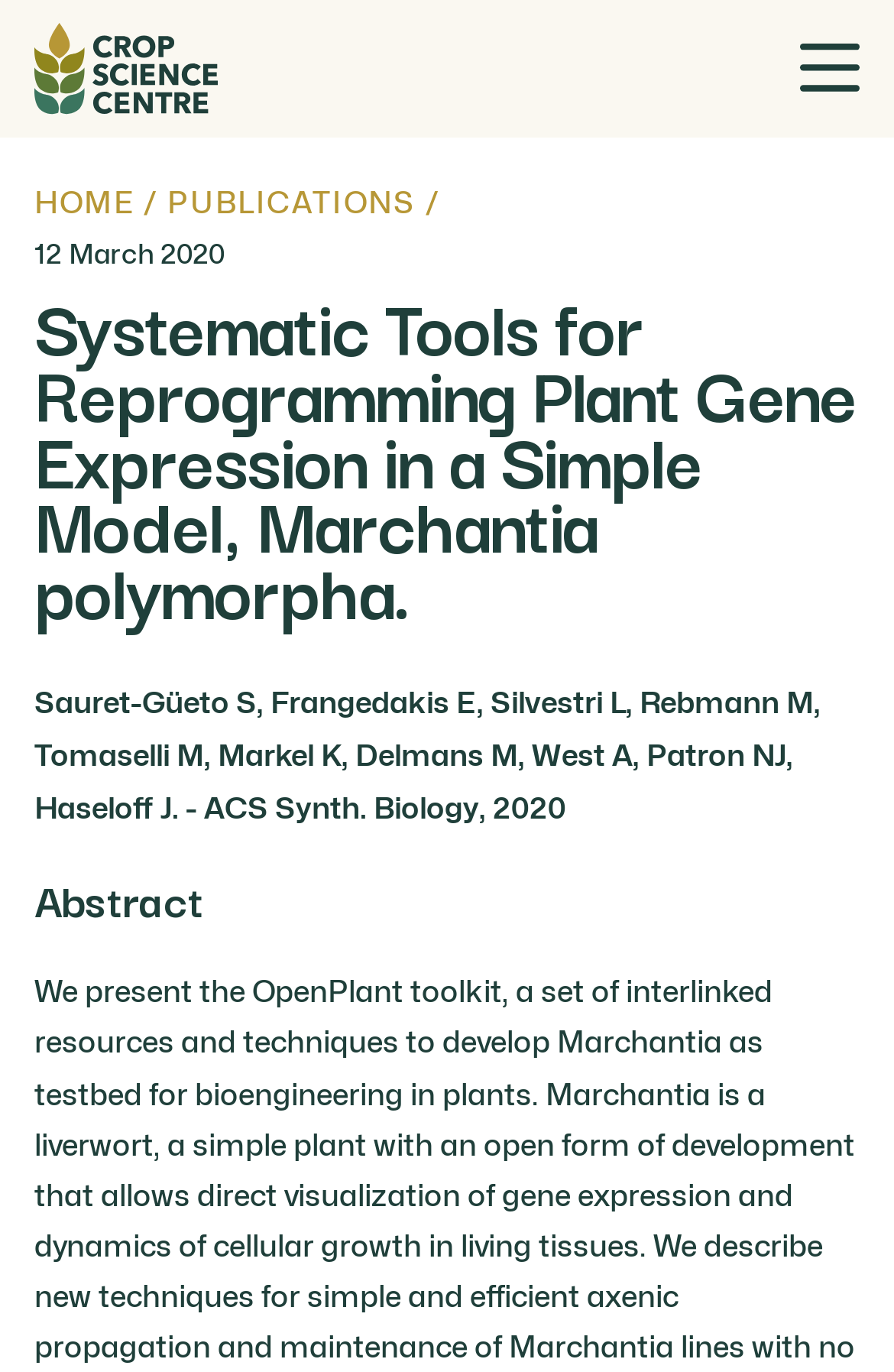Locate the bounding box of the UI element described in the following text: "Plant-parasitic interactions".

[0.141, 0.207, 0.859, 0.252]